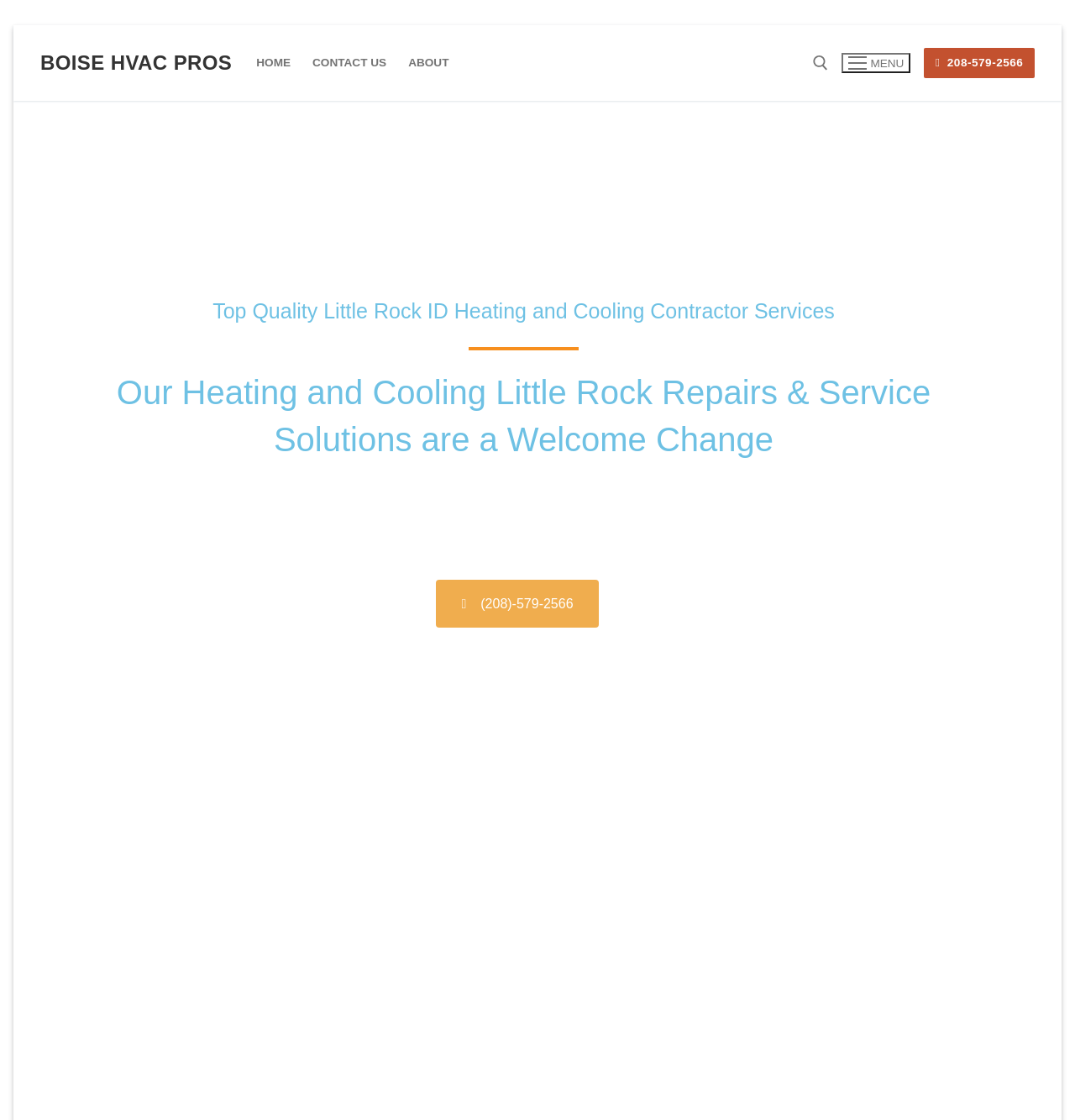Given the element description parent_node: Search for: aria-label="submit search", identify the bounding box coordinates for the UI element on the webpage screenshot. The format should be (top-left x, top-left y, bottom-right x, bottom-right y), with values between 0 and 1.

[0.913, 0.119, 0.947, 0.148]